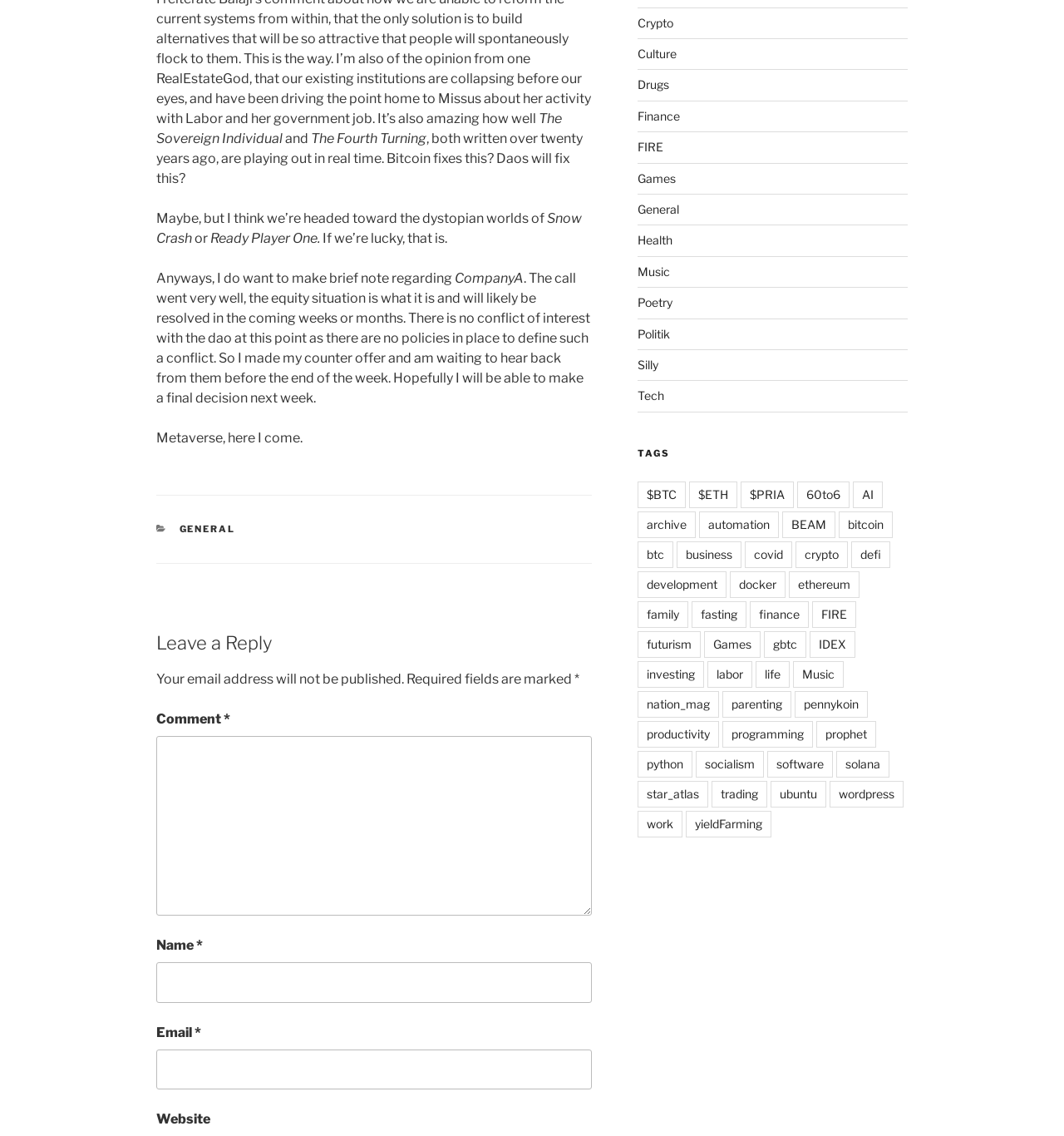Can you determine the bounding box coordinates of the area that needs to be clicked to fulfill the following instruction: "Enter your name"?

[0.147, 0.825, 0.184, 0.839]